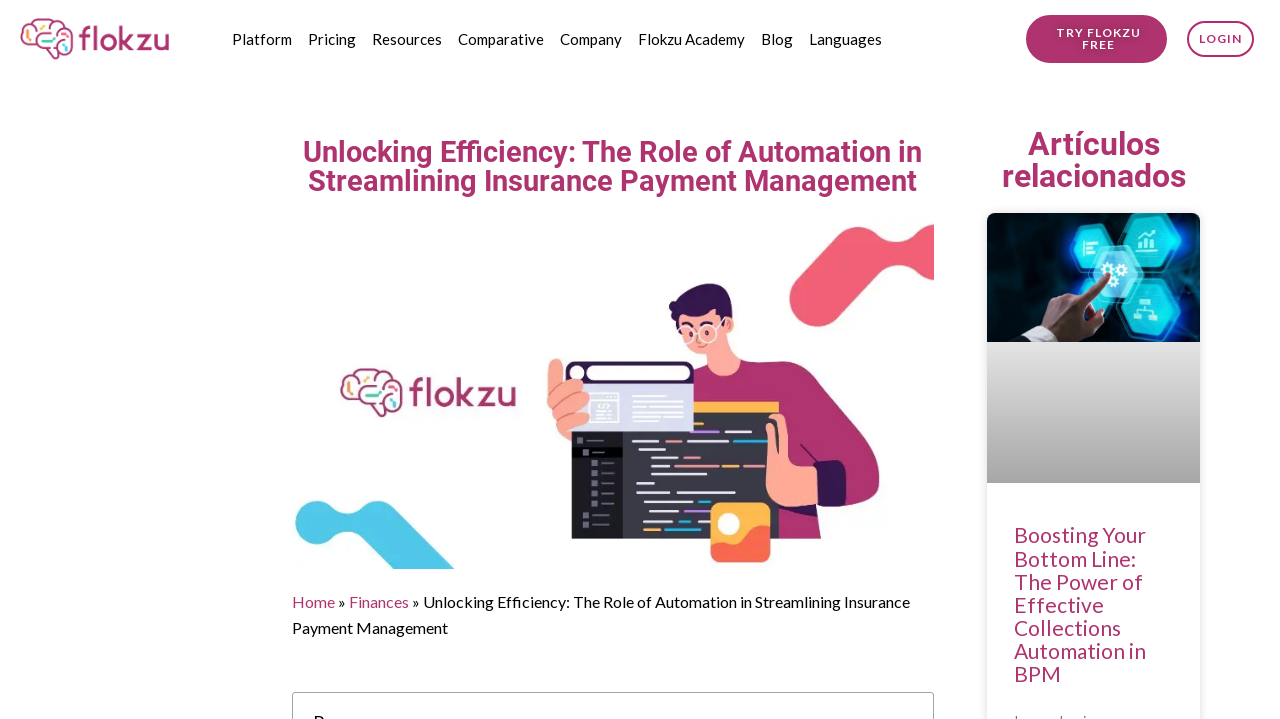Please identify the coordinates of the bounding box for the clickable region that will accomplish this instruction: "Go to the Platform page".

[0.18, 0.023, 0.23, 0.087]